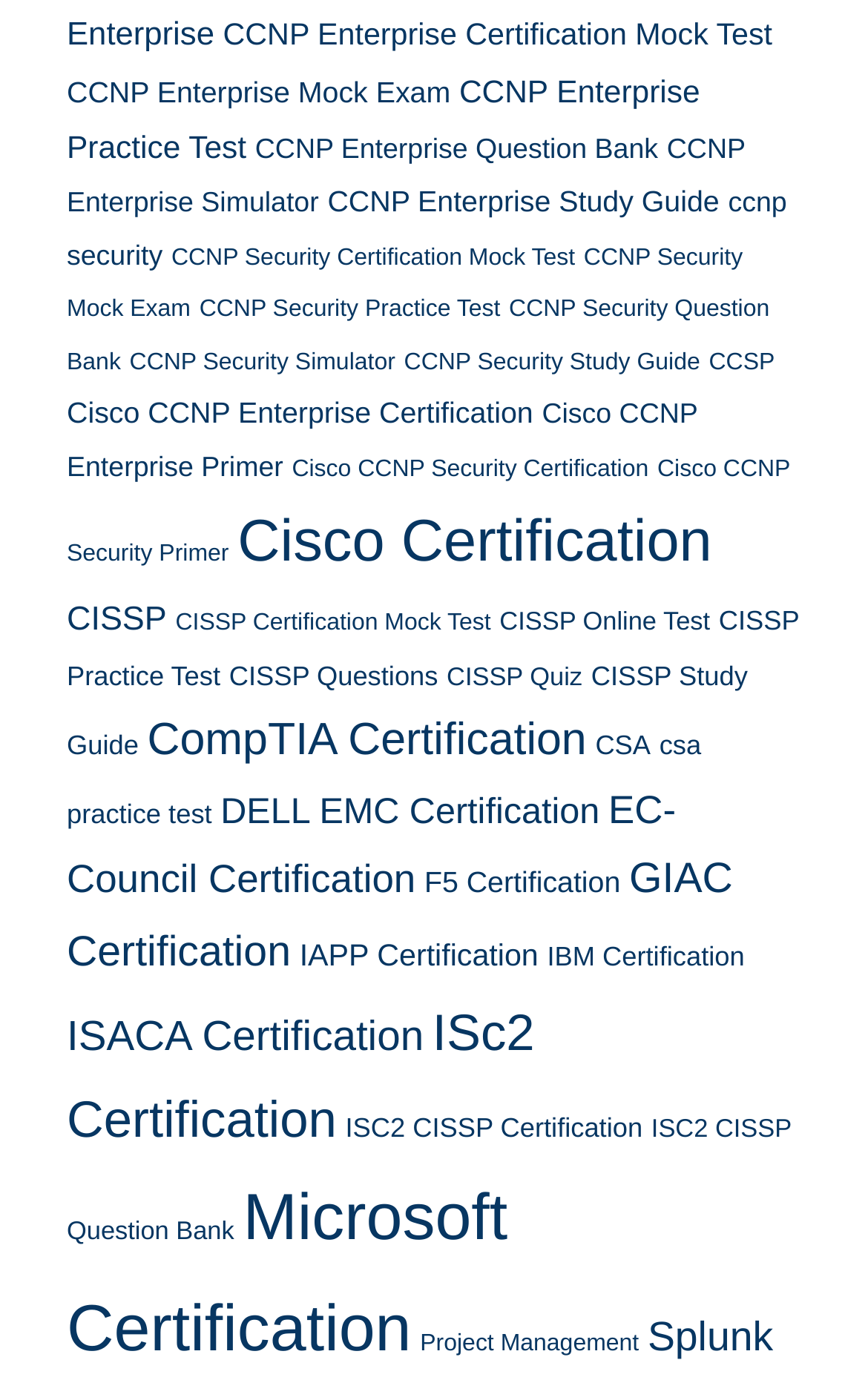Answer the question in a single word or phrase:
What is the certification with the fewest items?

Project Management